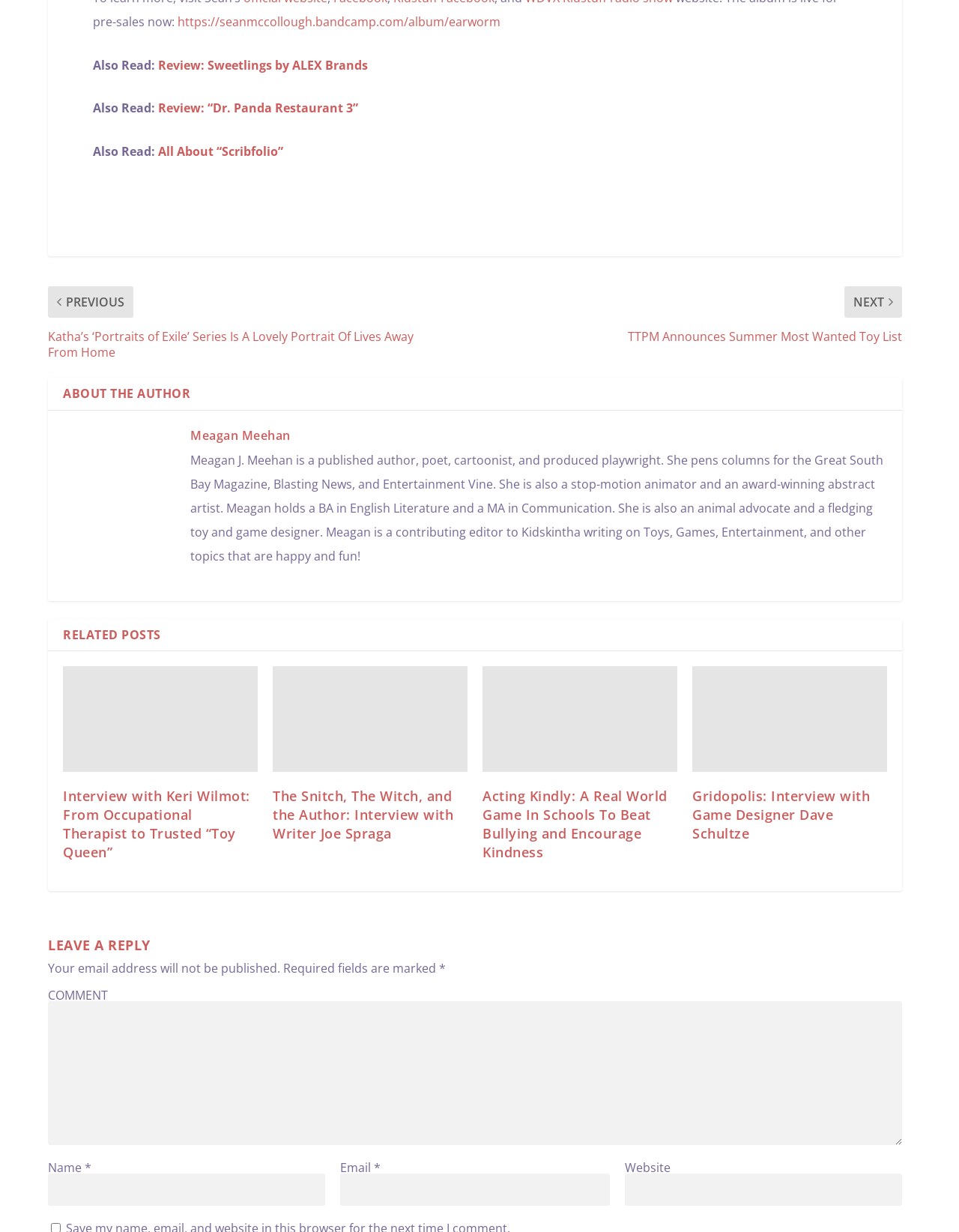Given the description "Facebook", provide the bounding box coordinates of the corresponding UI element.

[0.348, 0.034, 0.404, 0.047]